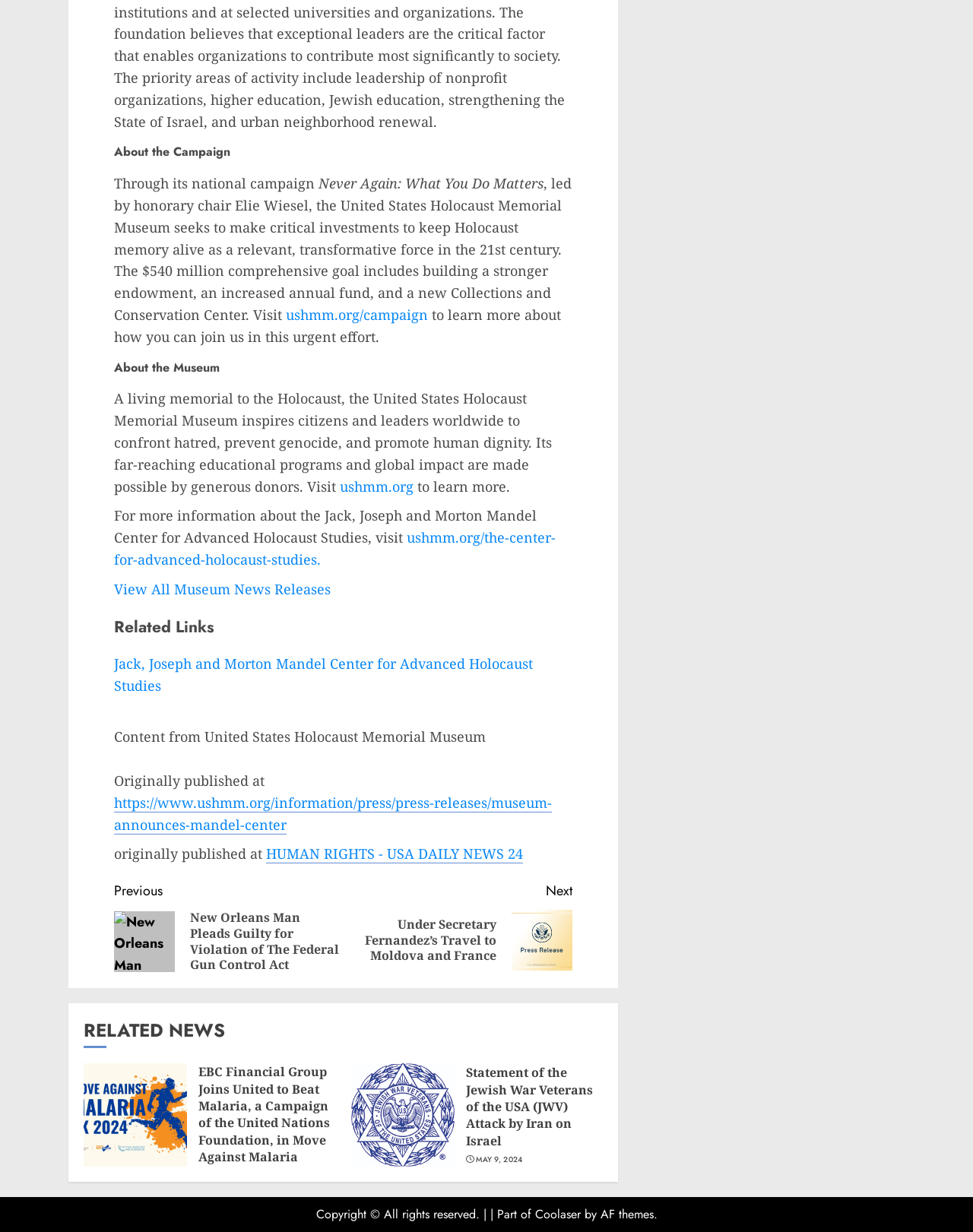What is the name of the museum?
Please look at the screenshot and answer using one word or phrase.

United States Holocaust Memorial Museum